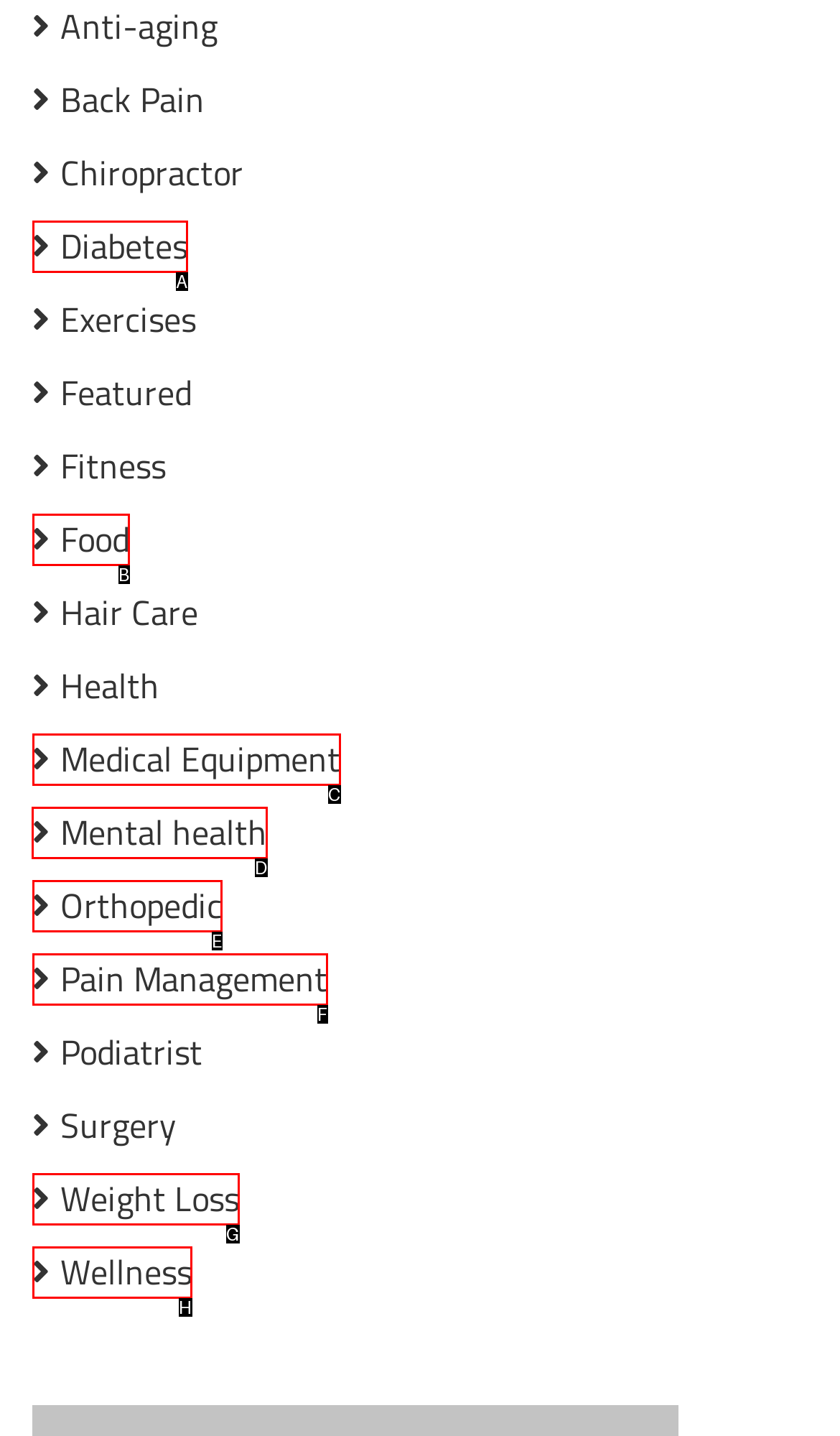Point out which UI element to click to complete this task: Learn about Mental health
Answer with the letter corresponding to the right option from the available choices.

D